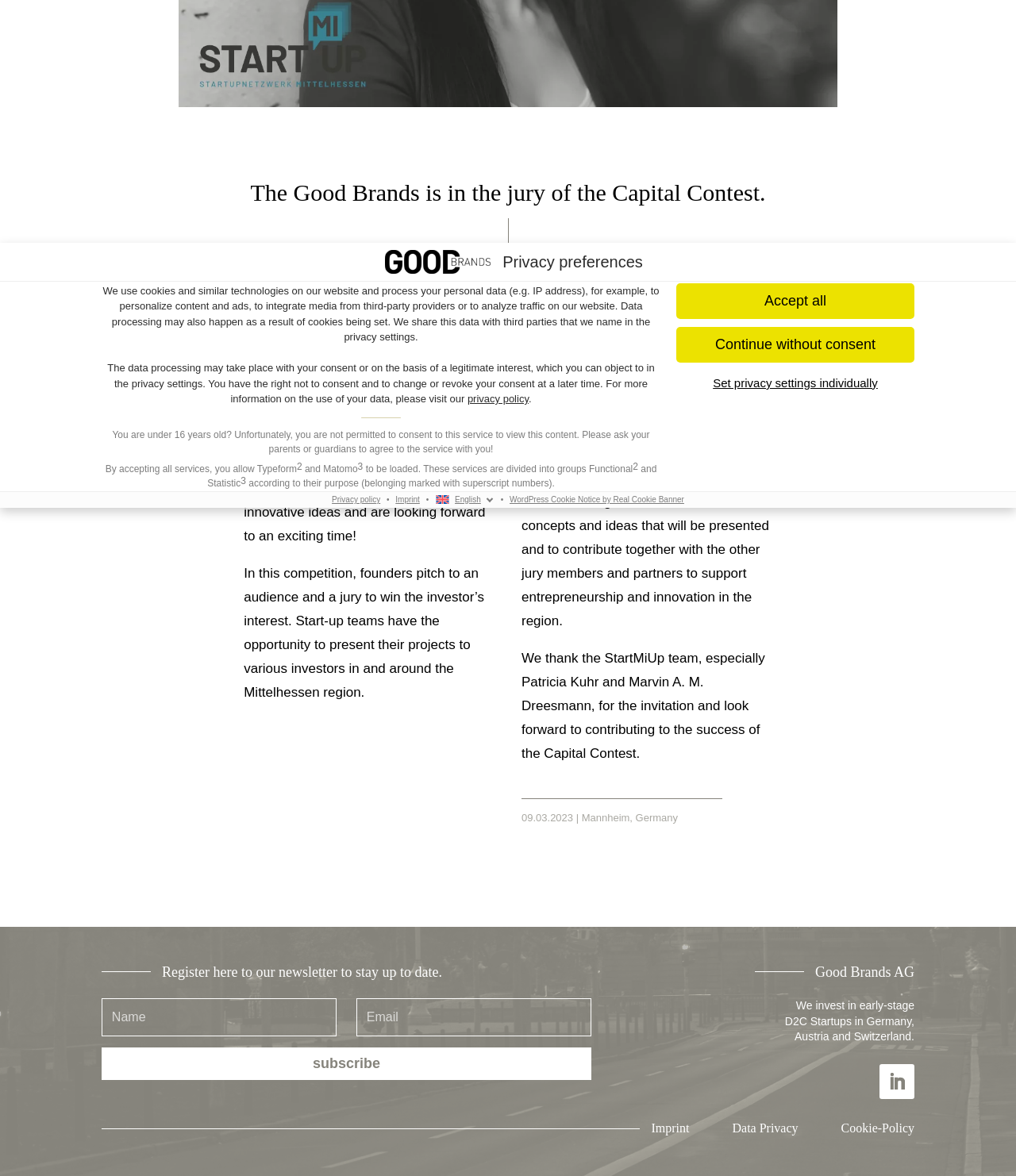Ascertain the bounding box coordinates for the UI element detailed here: "Continue without consent". The coordinates should be provided as [left, top, right, bottom] with each value being a float between 0 and 1.

[0.666, 0.278, 0.9, 0.308]